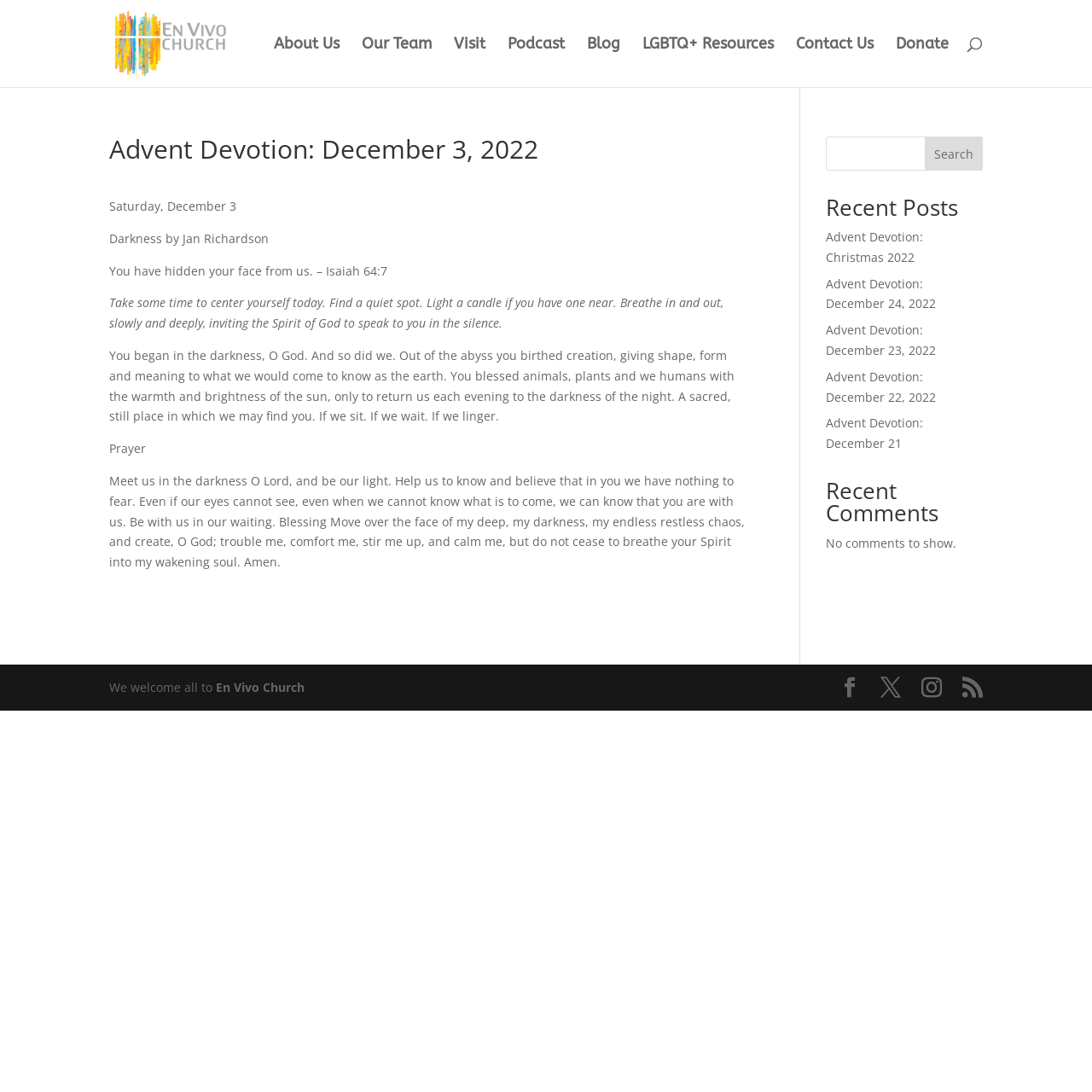What is the theme of the prayer?
Refer to the image and give a detailed answer to the question.

The prayer section of the webpage contains a prayer that mentions darkness and light, and the theme of the prayer appears to be seeking God's presence in times of darkness and uncertainty.